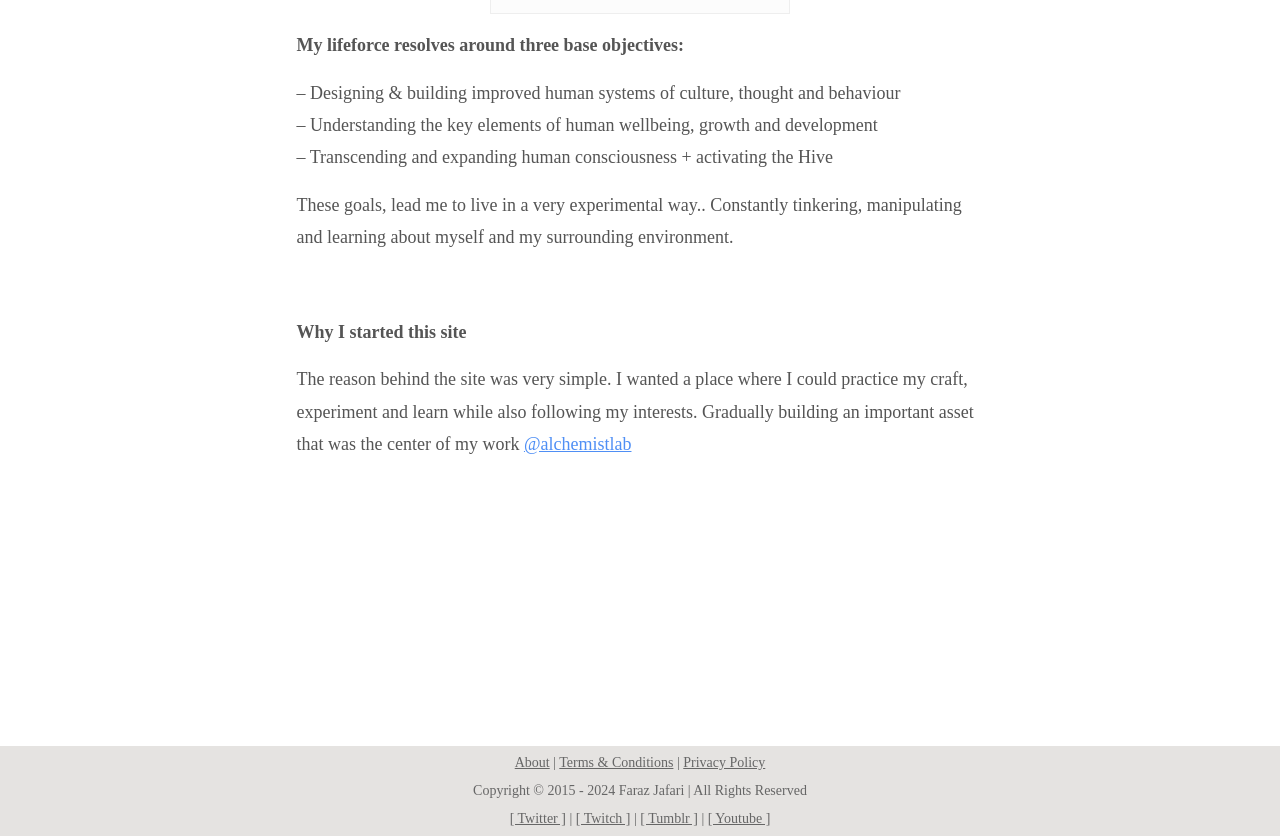Kindly determine the bounding box coordinates for the clickable area to achieve the given instruction: "Click on the link to The Horned Ones".

[0.232, 0.569, 0.768, 0.833]